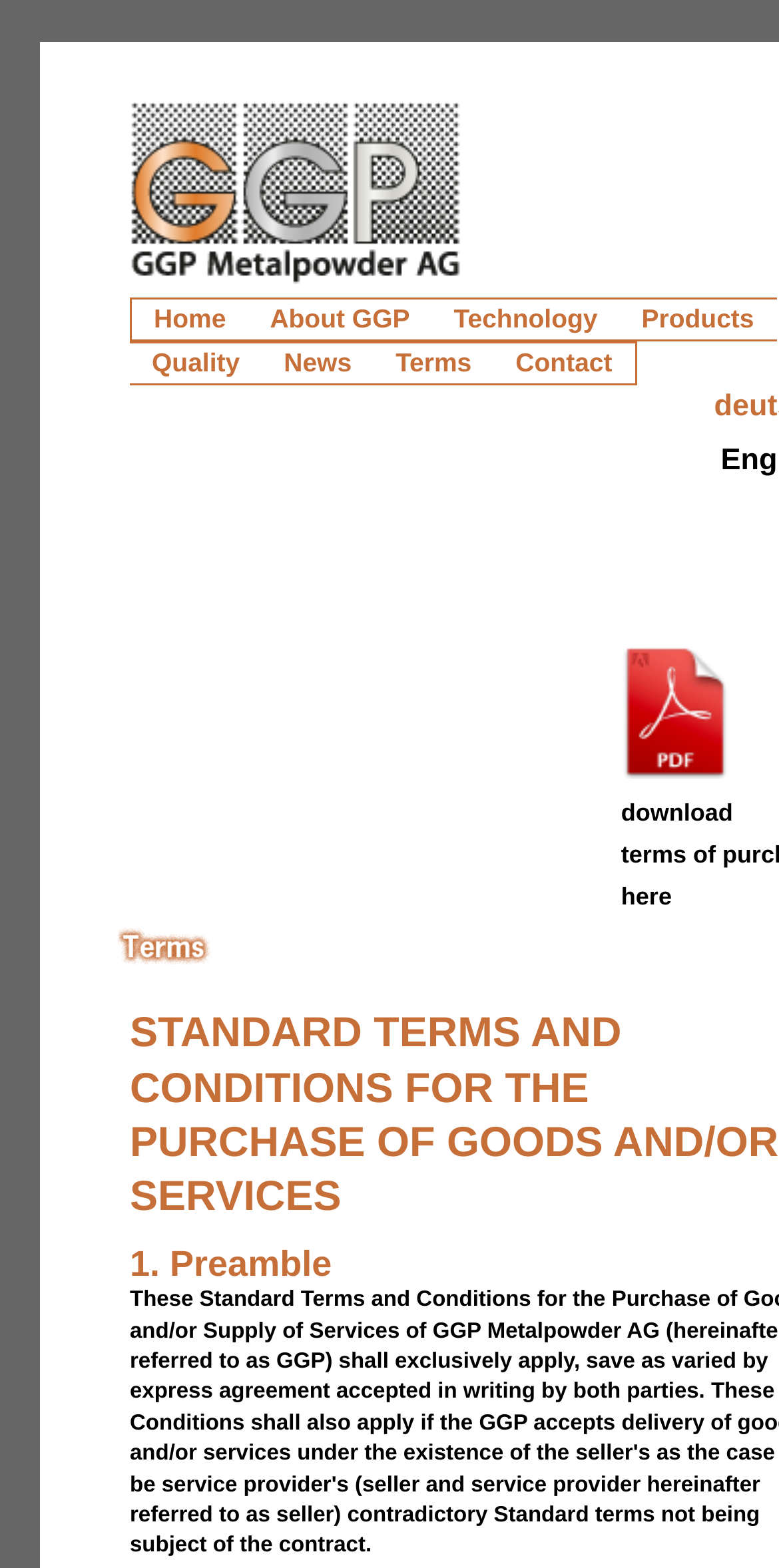Determine the bounding box coordinates of the region that needs to be clicked to achieve the task: "view terms of purchase".

[0.48, 0.218, 0.634, 0.246]